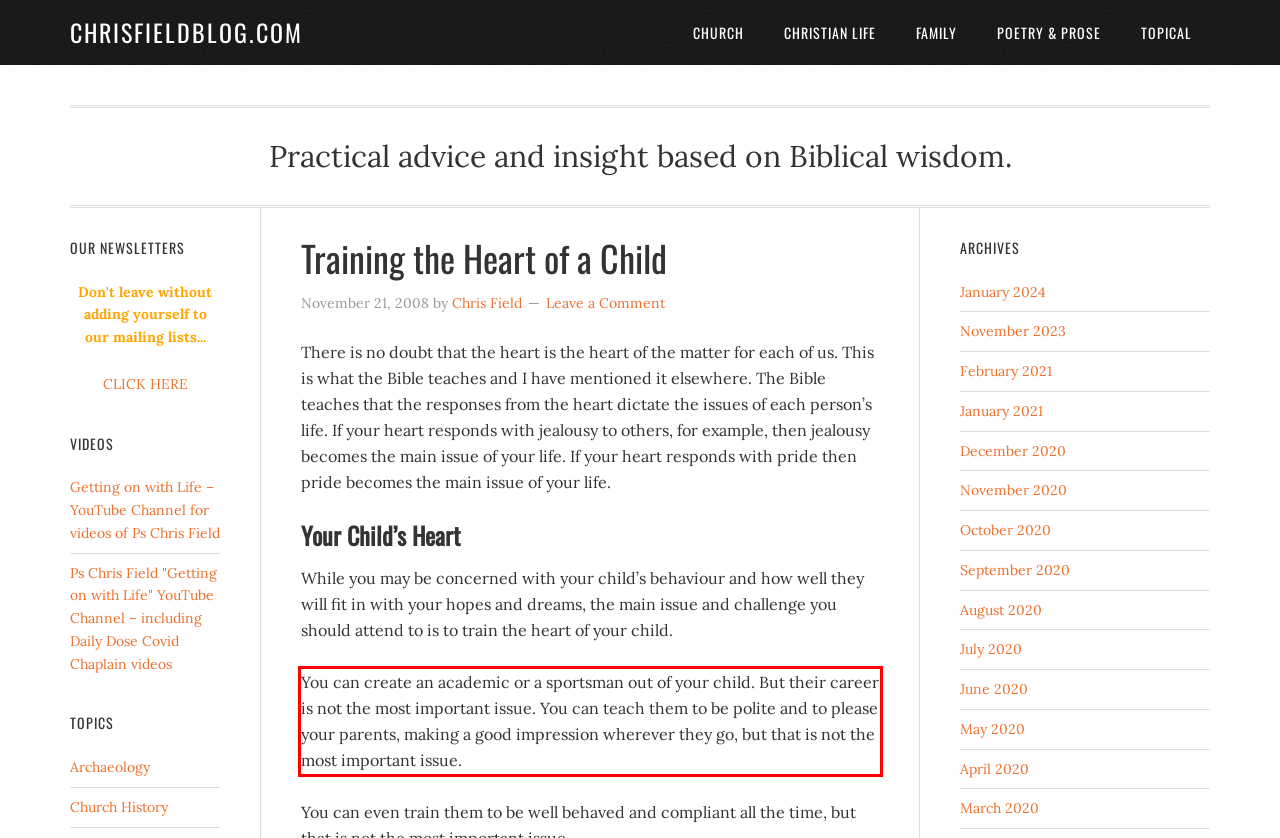Given a webpage screenshot, identify the text inside the red bounding box using OCR and extract it.

You can create an academic or a sportsman out of your child. But their career is not the most important issue. You can teach them to be polite and to please your parents, making a good impression wherever they go, but that is not the most important issue.